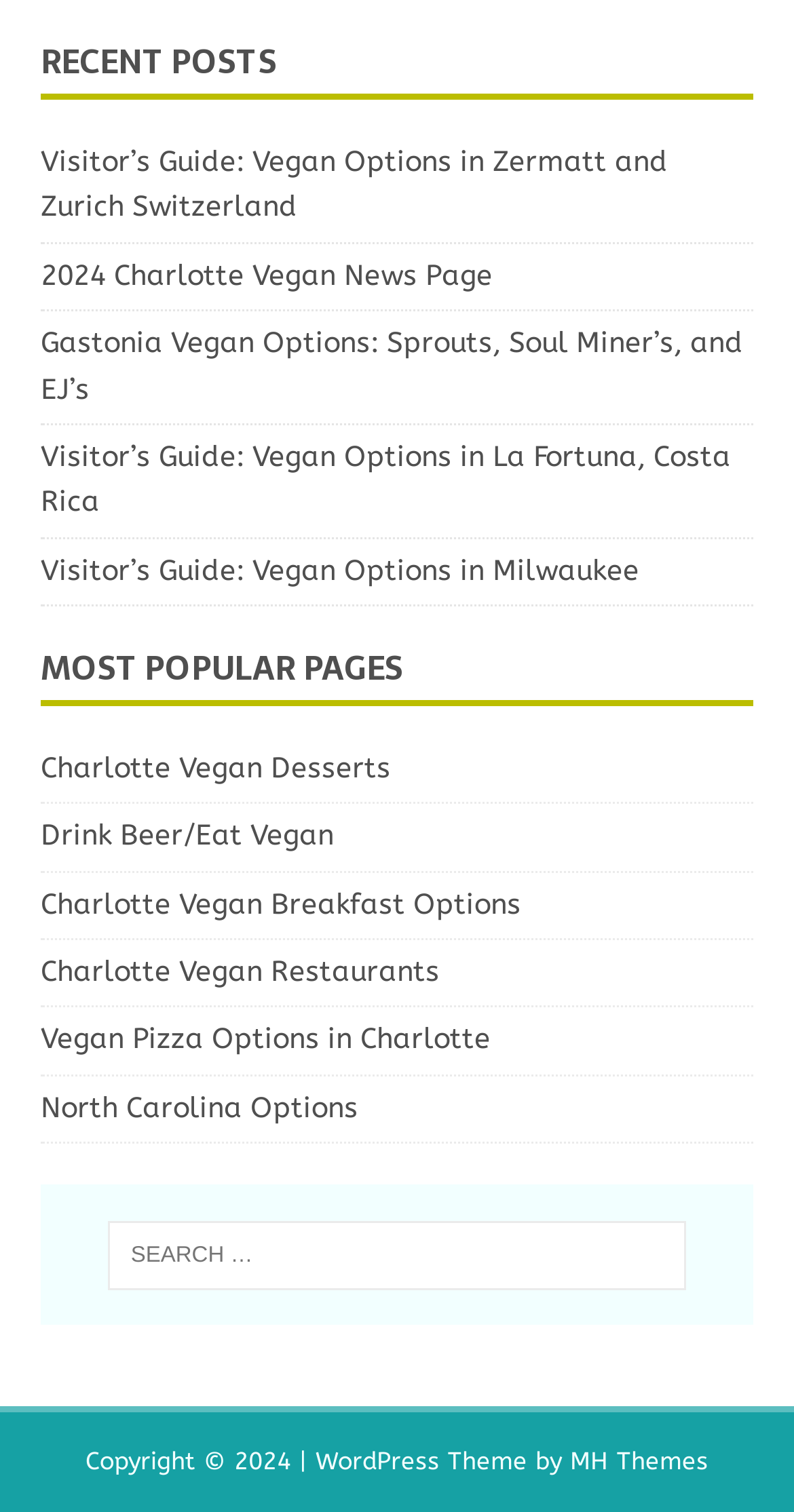Using the information shown in the image, answer the question with as much detail as possible: How many links are there under 'MOST POPULAR PAGES'?

By counting the link elements under the 'MOST POPULAR PAGES' heading, I found a total of 7 links.